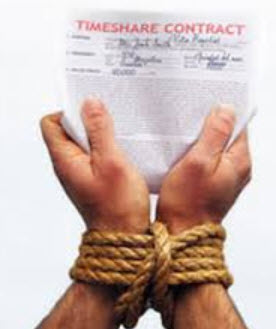What theme does the imagery convey?
Please use the image to provide a one-word or short phrase answer.

Entrapment and caution